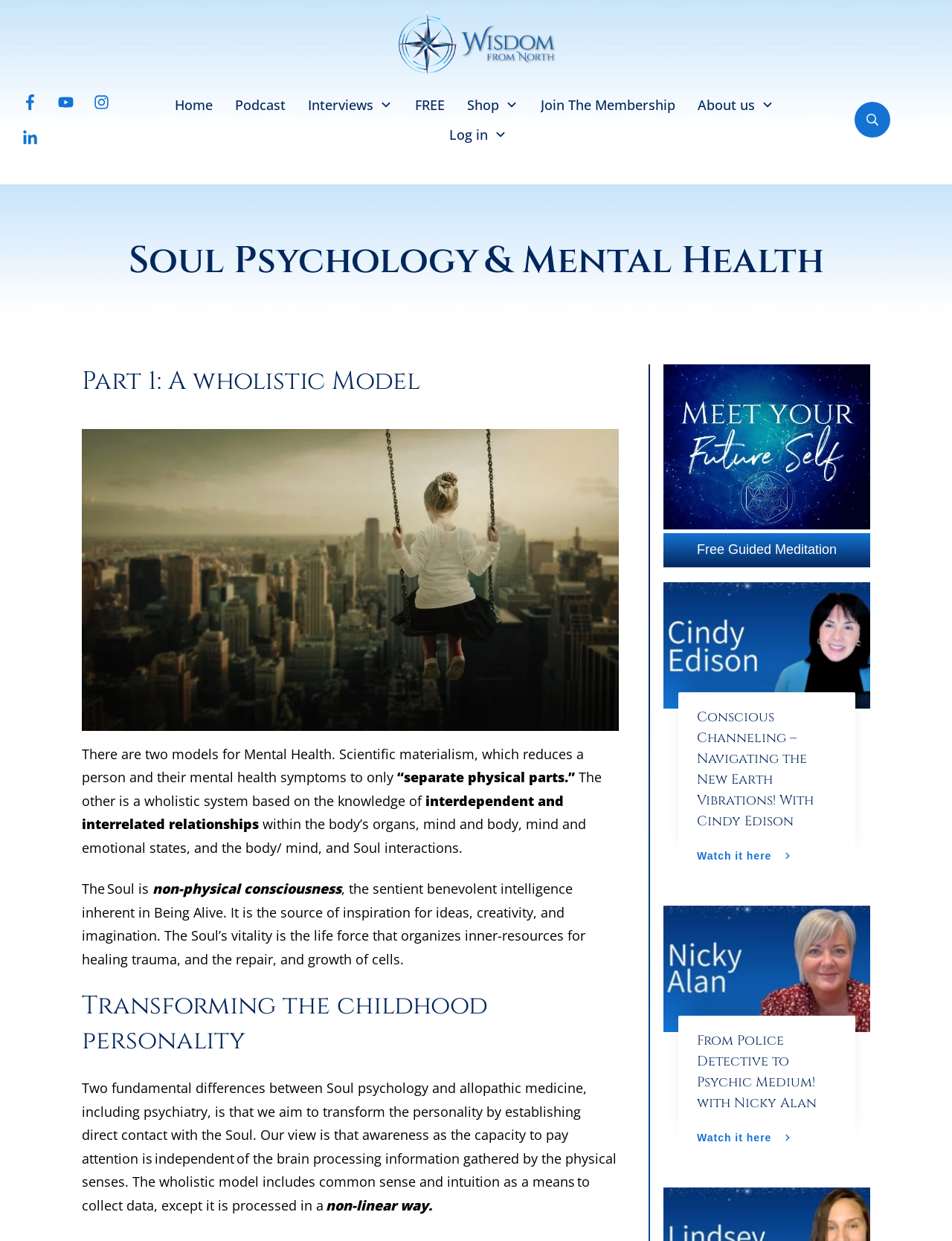Locate the bounding box coordinates of the element that should be clicked to execute the following instruction: "Click the logo".

[0.414, 0.009, 0.586, 0.062]